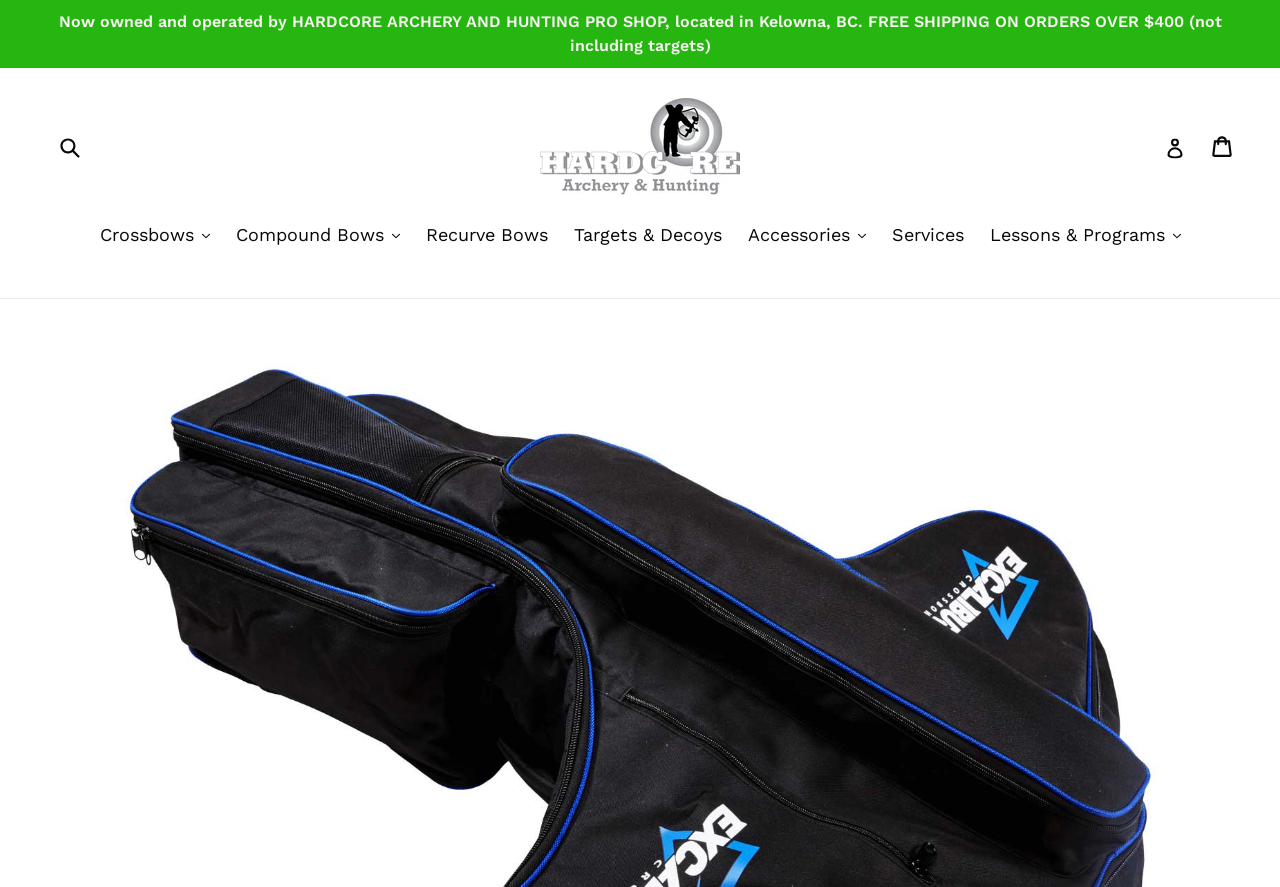Use a single word or phrase to answer this question: 
What is the name of the archery shop?

HARDCORE ARCHERY AND HUNTING PRO SHOP